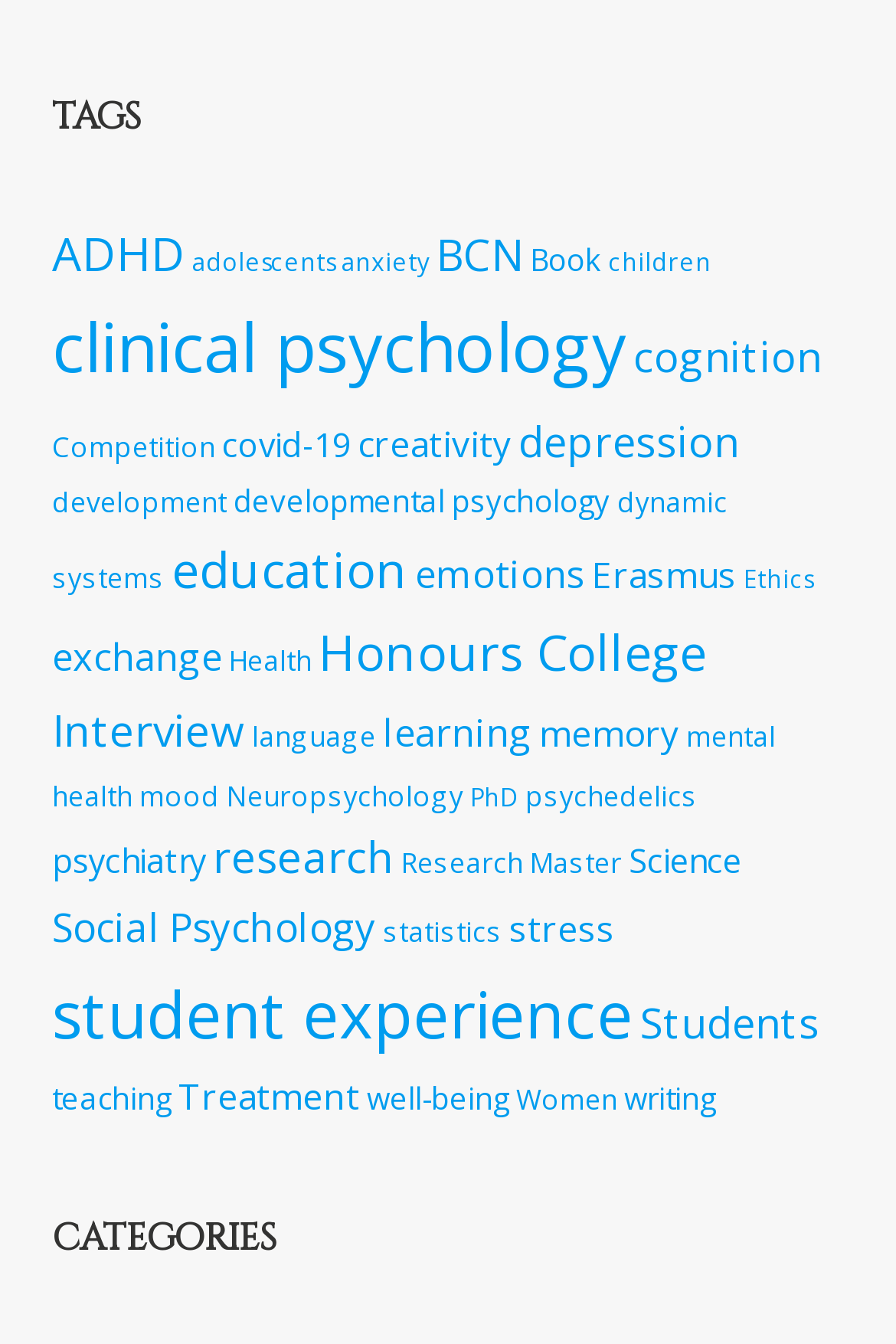Find and specify the bounding box coordinates that correspond to the clickable region for the instruction: "Click on ADHD".

[0.058, 0.163, 0.207, 0.211]